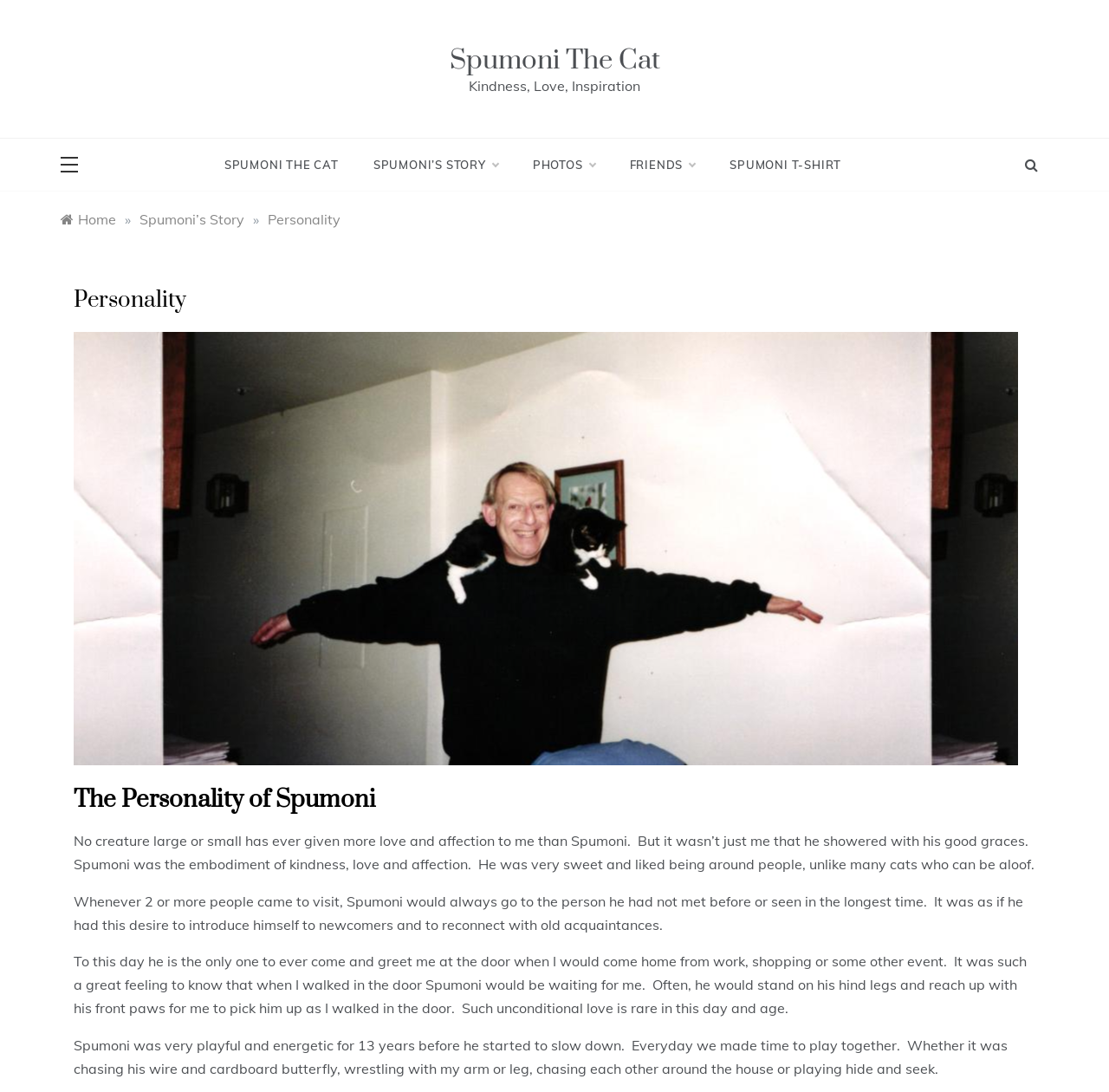How long was Spumoni playful and energetic?
Based on the image, answer the question with a single word or brief phrase.

13 years